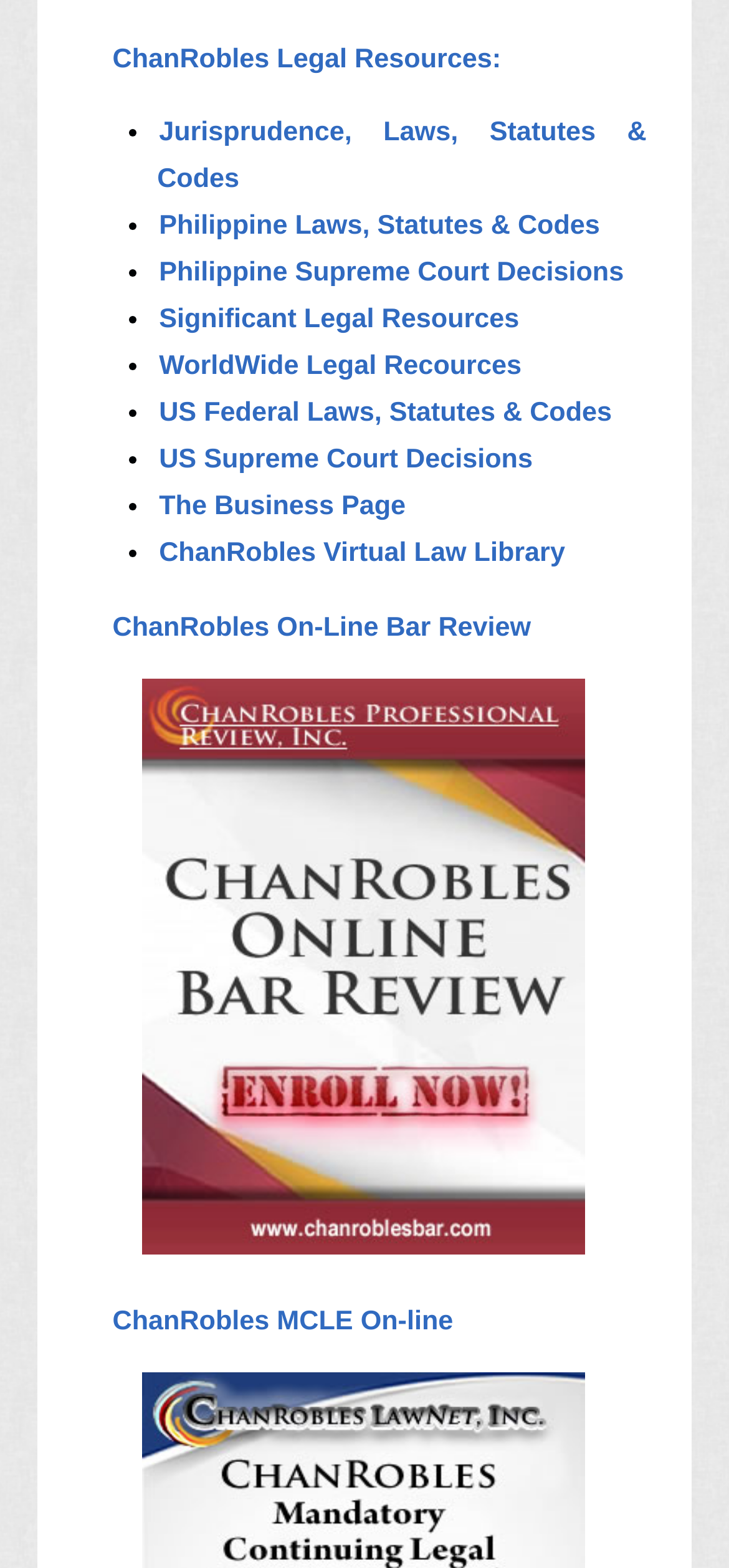Determine the bounding box for the described HTML element: "Philippine Laws, Statutes & Codes". Ensure the coordinates are four float numbers between 0 and 1 in the format [left, top, right, bottom].

[0.216, 0.135, 0.826, 0.154]